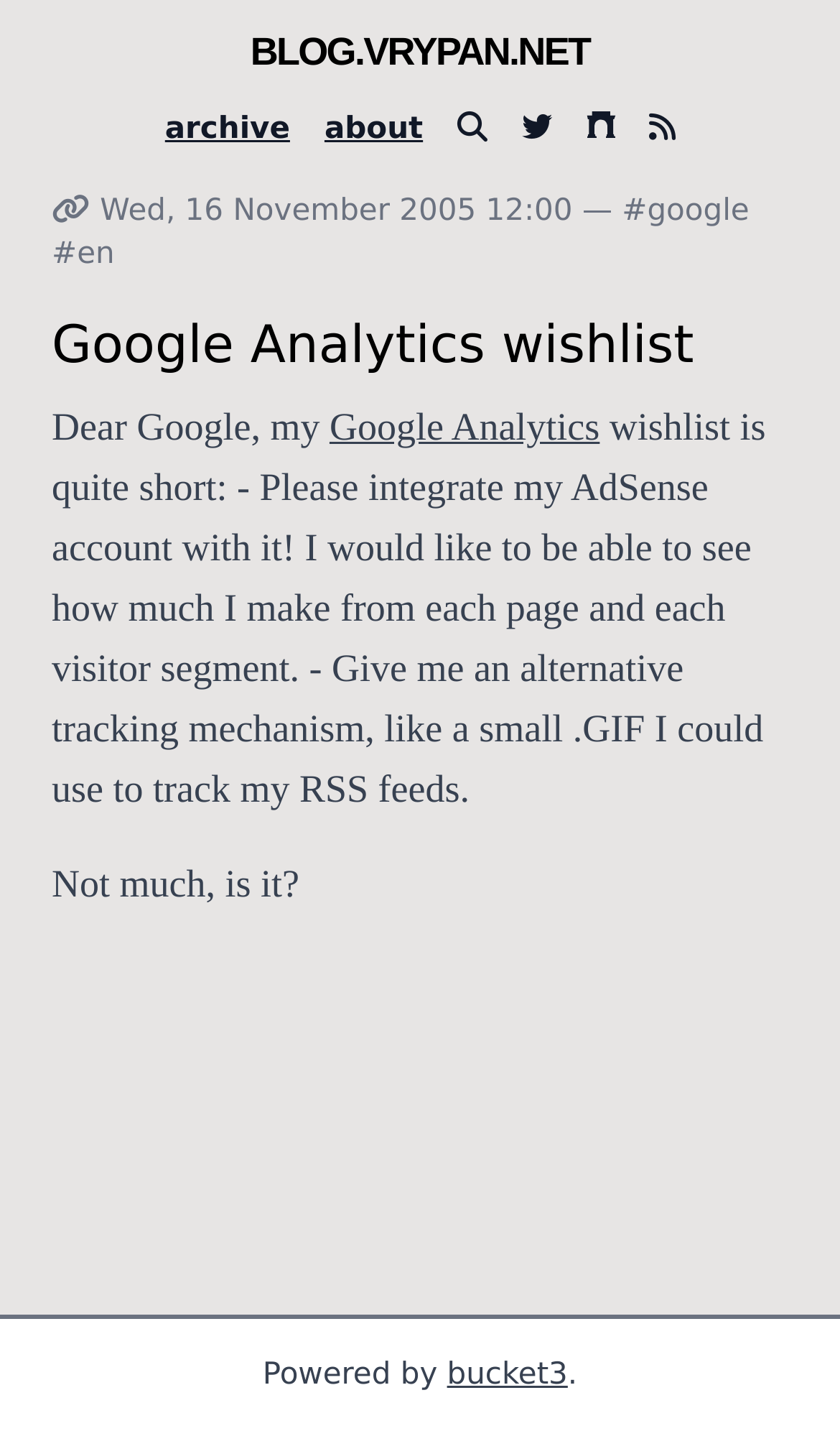What is the alternative tracking mechanism mentioned?
Please provide a comprehensive answer to the question based on the webpage screenshot.

The author mentions an alternative tracking mechanism, which is a small GIF that could be used to track their RSS feeds, as stated in the text 'Give me an alternative tracking mechanism, like a small GIF I could use to track my RSS feeds'.